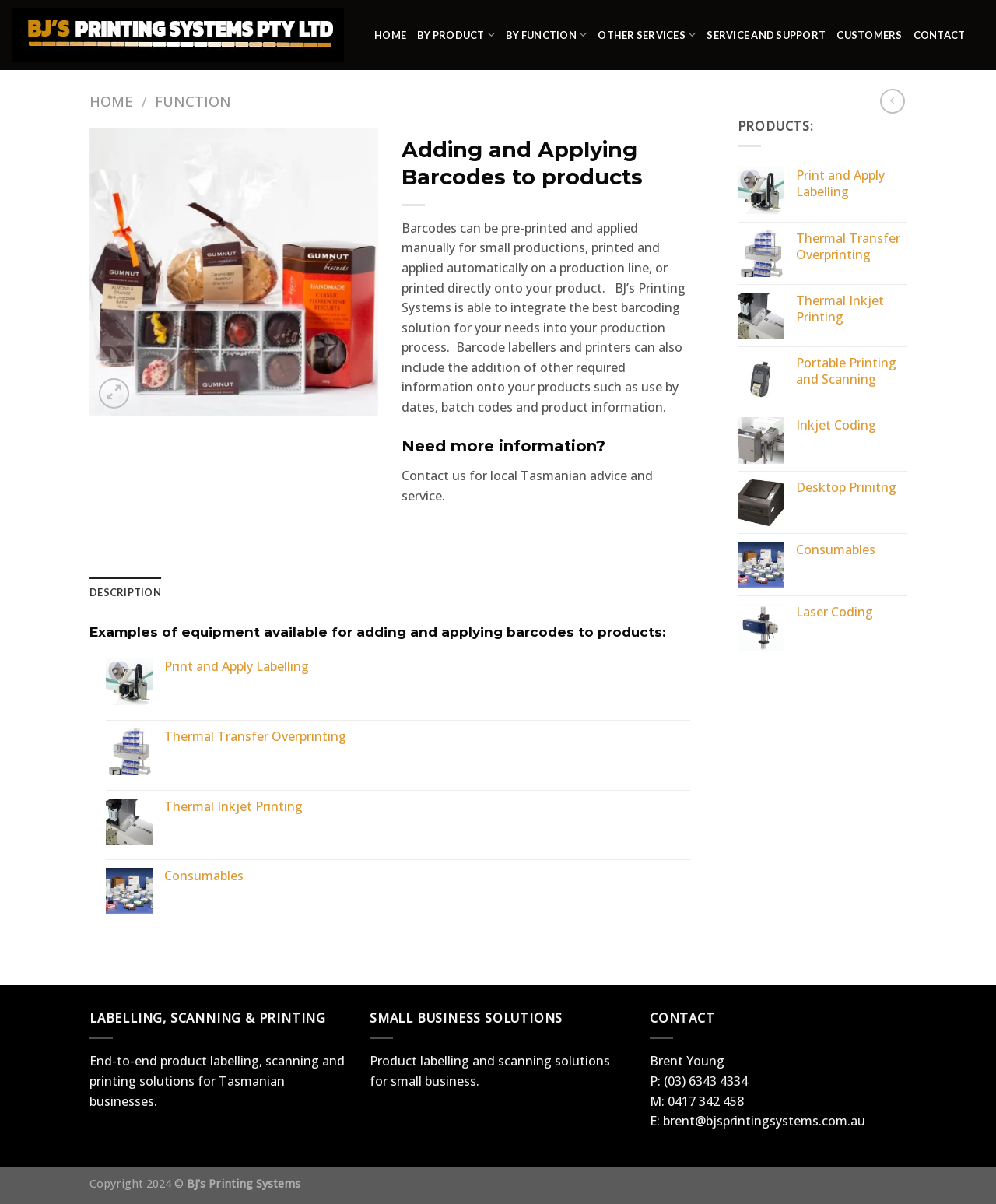Determine the bounding box of the UI component based on this description: "Description". The bounding box coordinates should be four float values between 0 and 1, i.e., [left, top, right, bottom].

[0.09, 0.479, 0.162, 0.505]